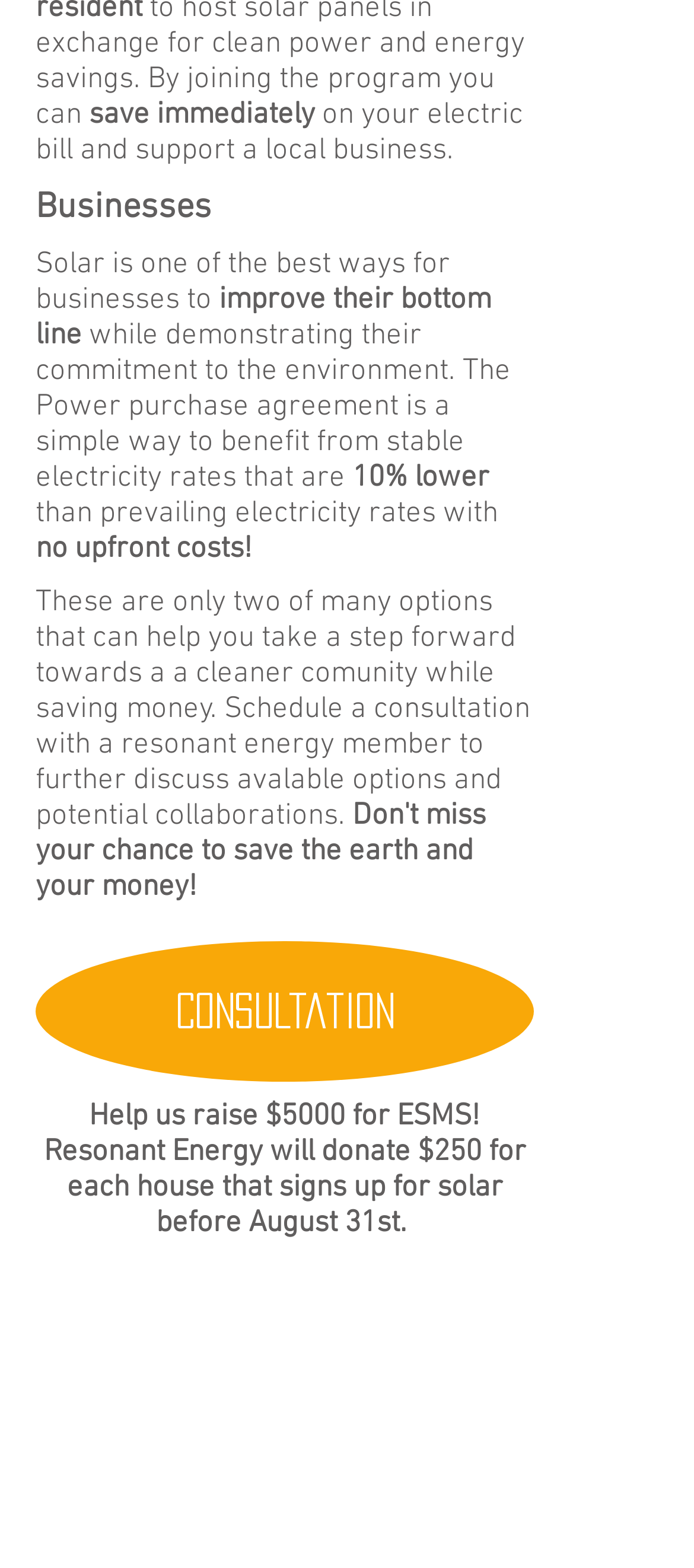What is the goal of the fundraising campaign for ESMS?
Refer to the image and give a detailed answer to the query.

The webpage mentions that Resonant Energy will donate $250 for each house that signs up for solar before August 31st to help raise $5000 for ESMS.